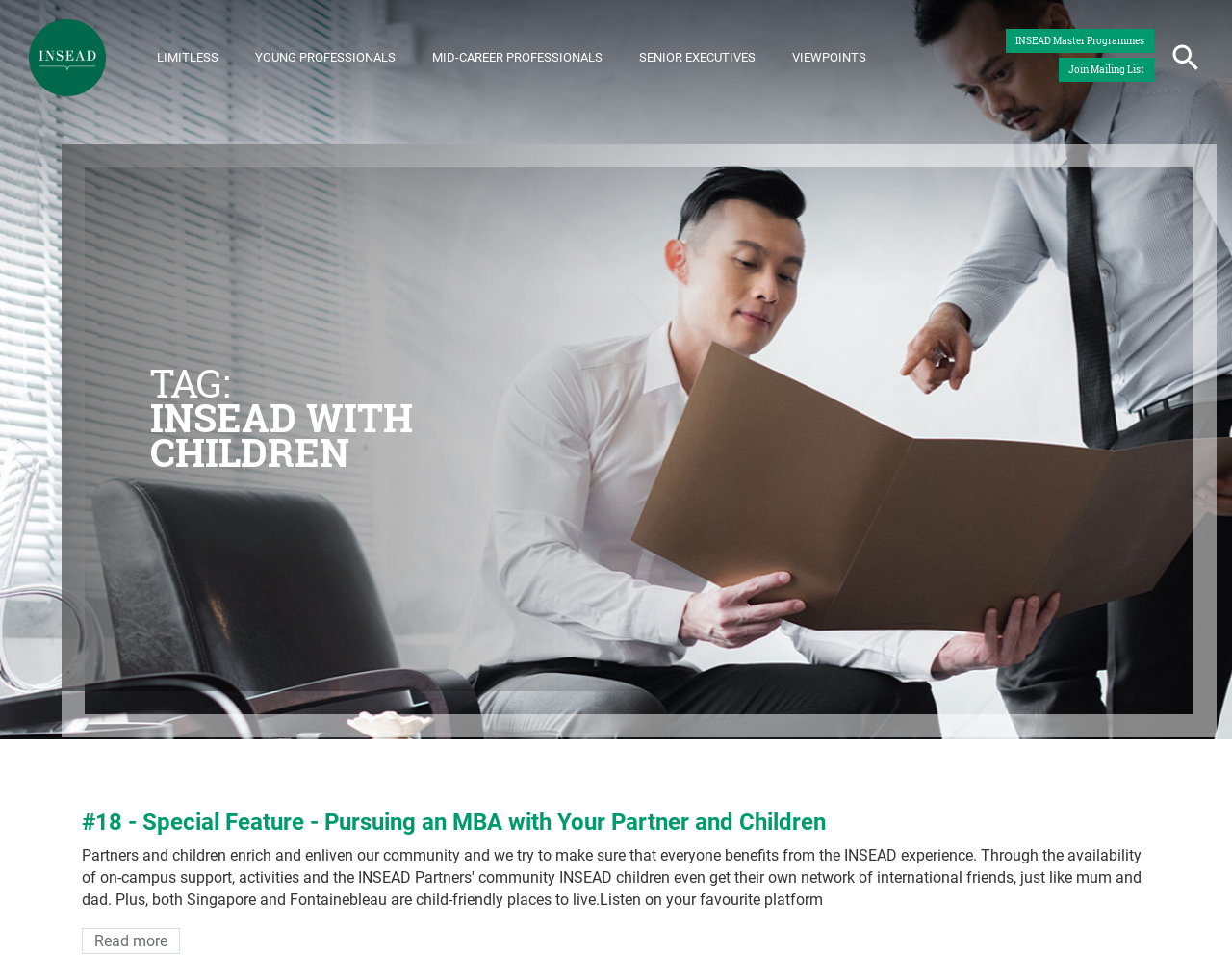Please pinpoint the bounding box coordinates for the region I should click to adhere to this instruction: "Check May We Suggest?".

[0.125, 0.741, 0.5, 0.765]